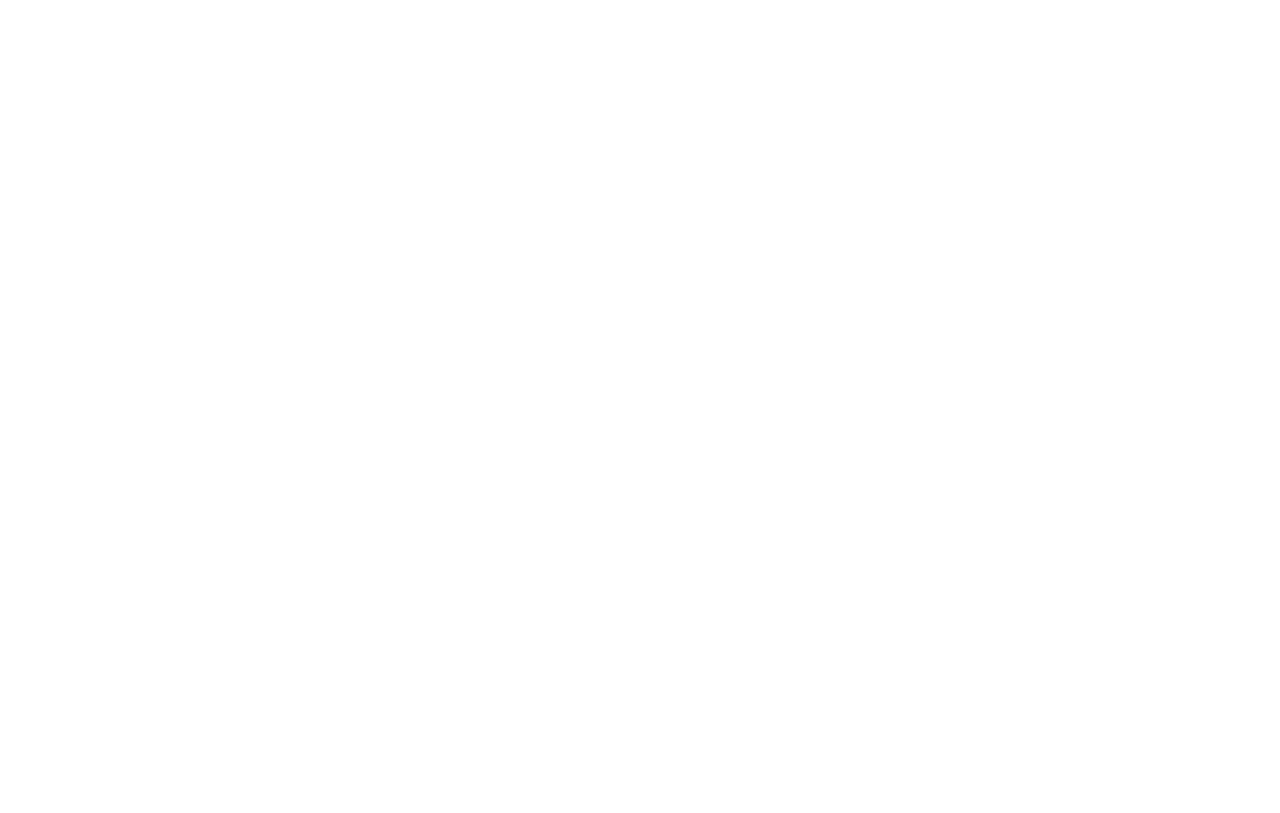Please identify the bounding box coordinates of the element that needs to be clicked to execute the following command: "Enter phone number". Provide the bounding box using four float numbers between 0 and 1, formatted as [left, top, right, bottom].

[0.1, 0.241, 0.283, 0.304]